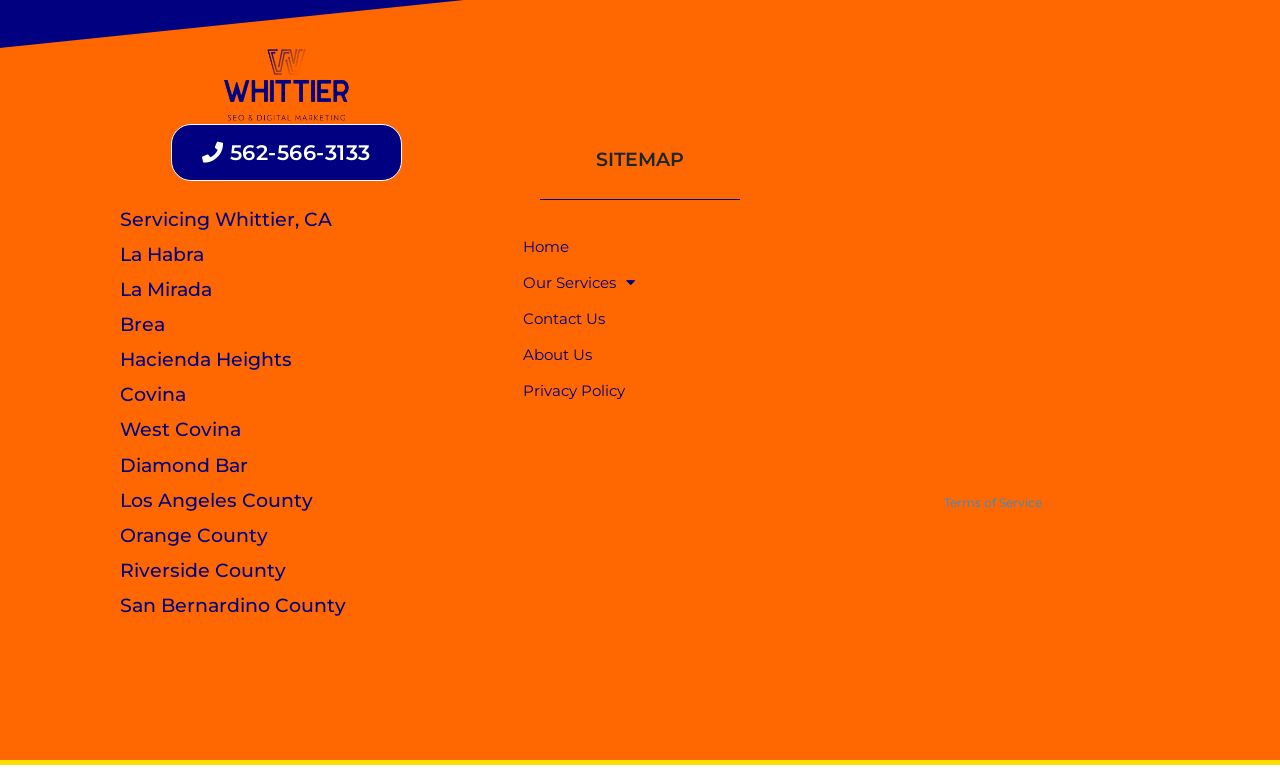Use a single word or phrase to respond to the question:
What is the location mentioned in the iframe?

Whittier, CA